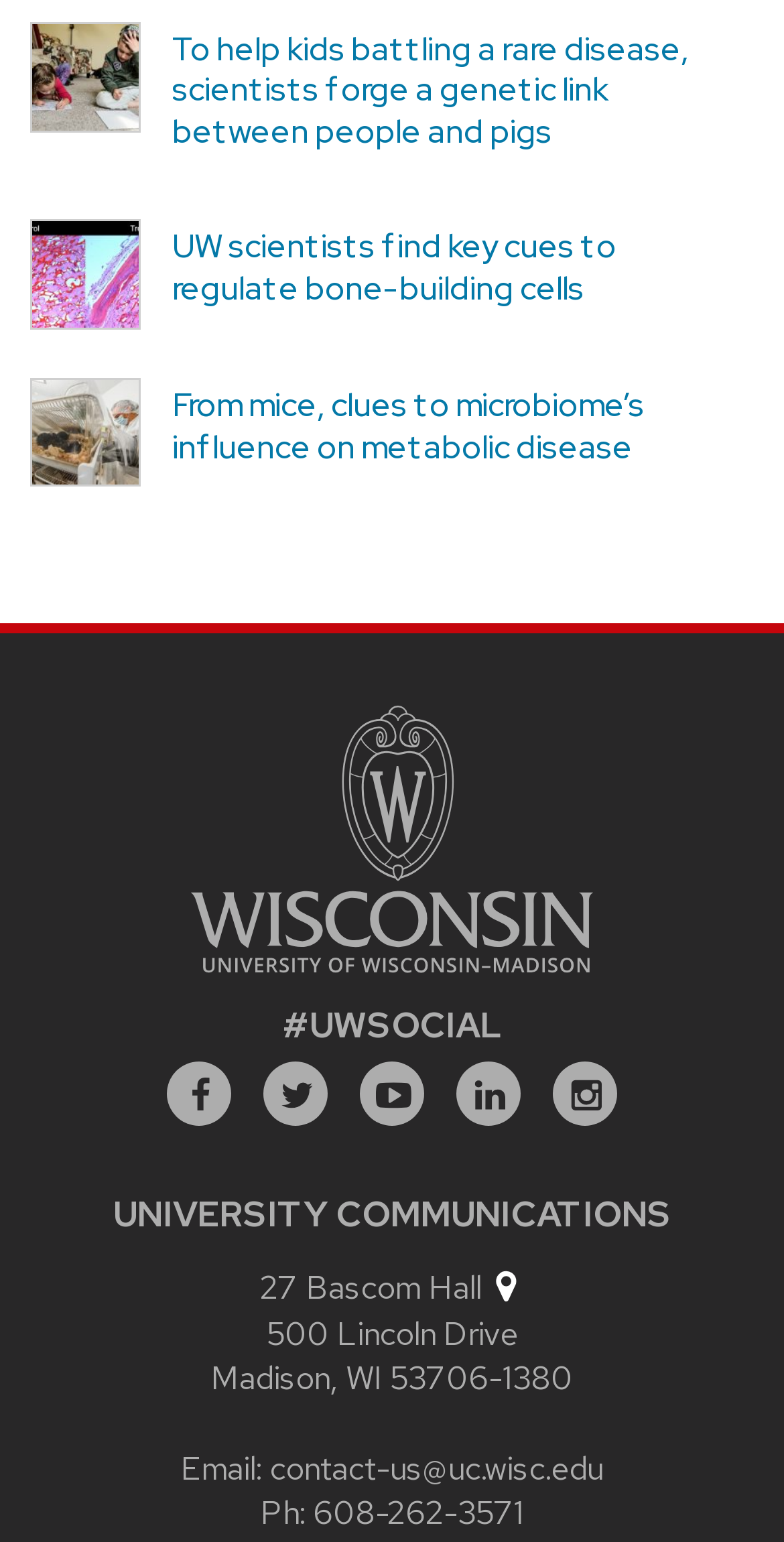Identify the bounding box coordinates of the part that should be clicked to carry out this instruction: "Read about helping kids battling a rare disease".

[0.22, 0.018, 0.879, 0.099]